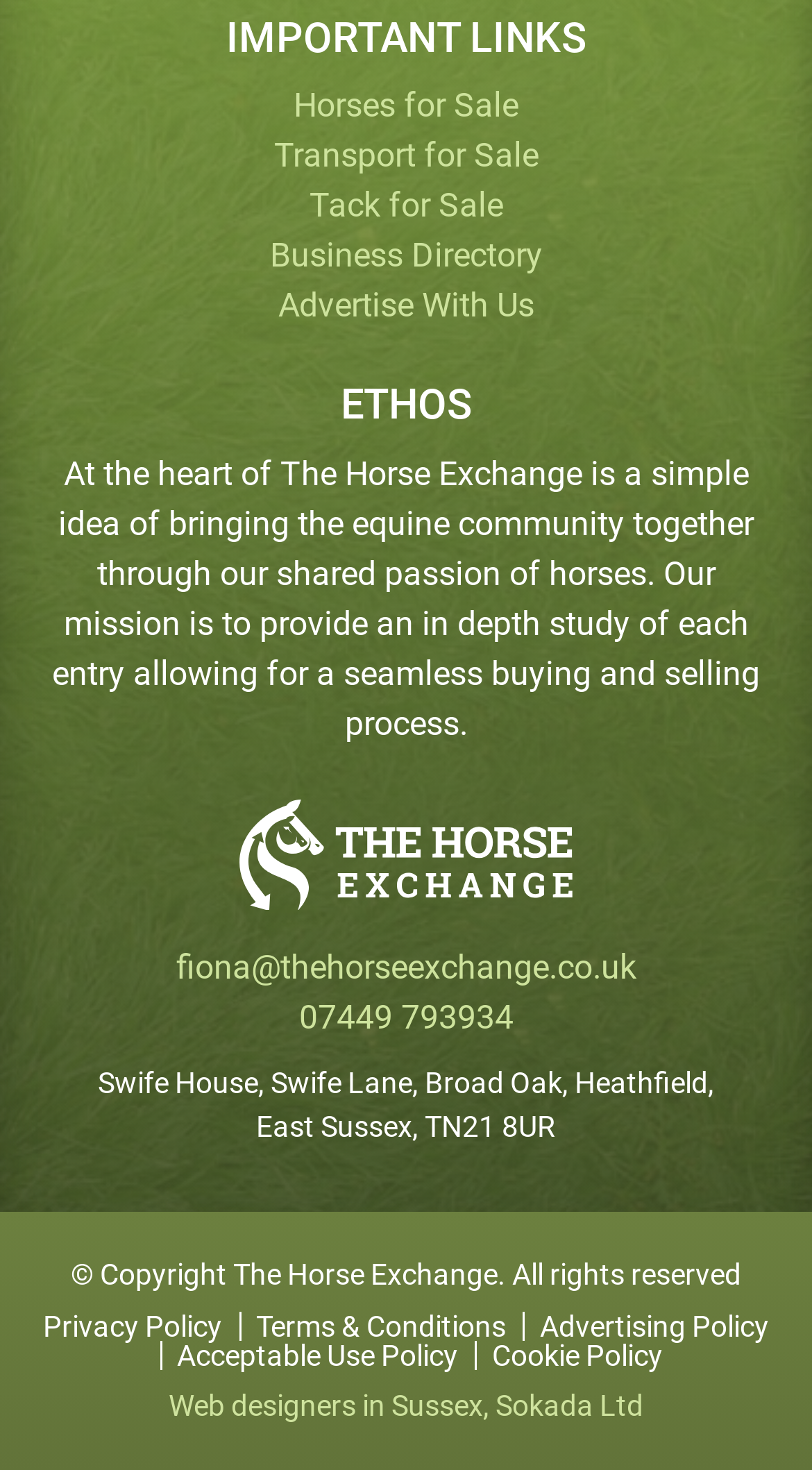What is the contact email of the website?
Provide a concise answer using a single word or phrase based on the image.

fiona@thehorseexchange.co.uk